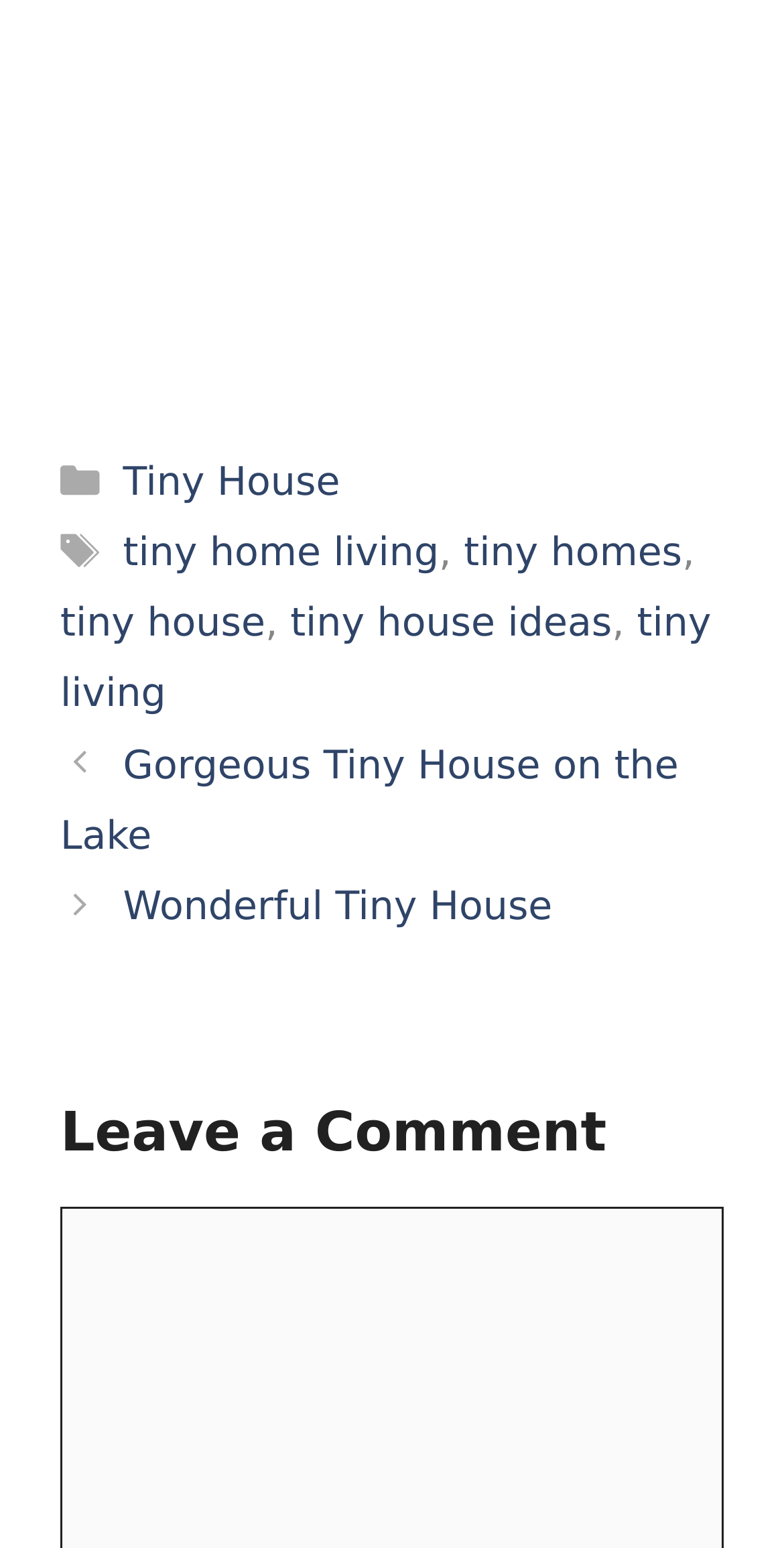Kindly determine the bounding box coordinates for the clickable area to achieve the given instruction: "explore business development".

None